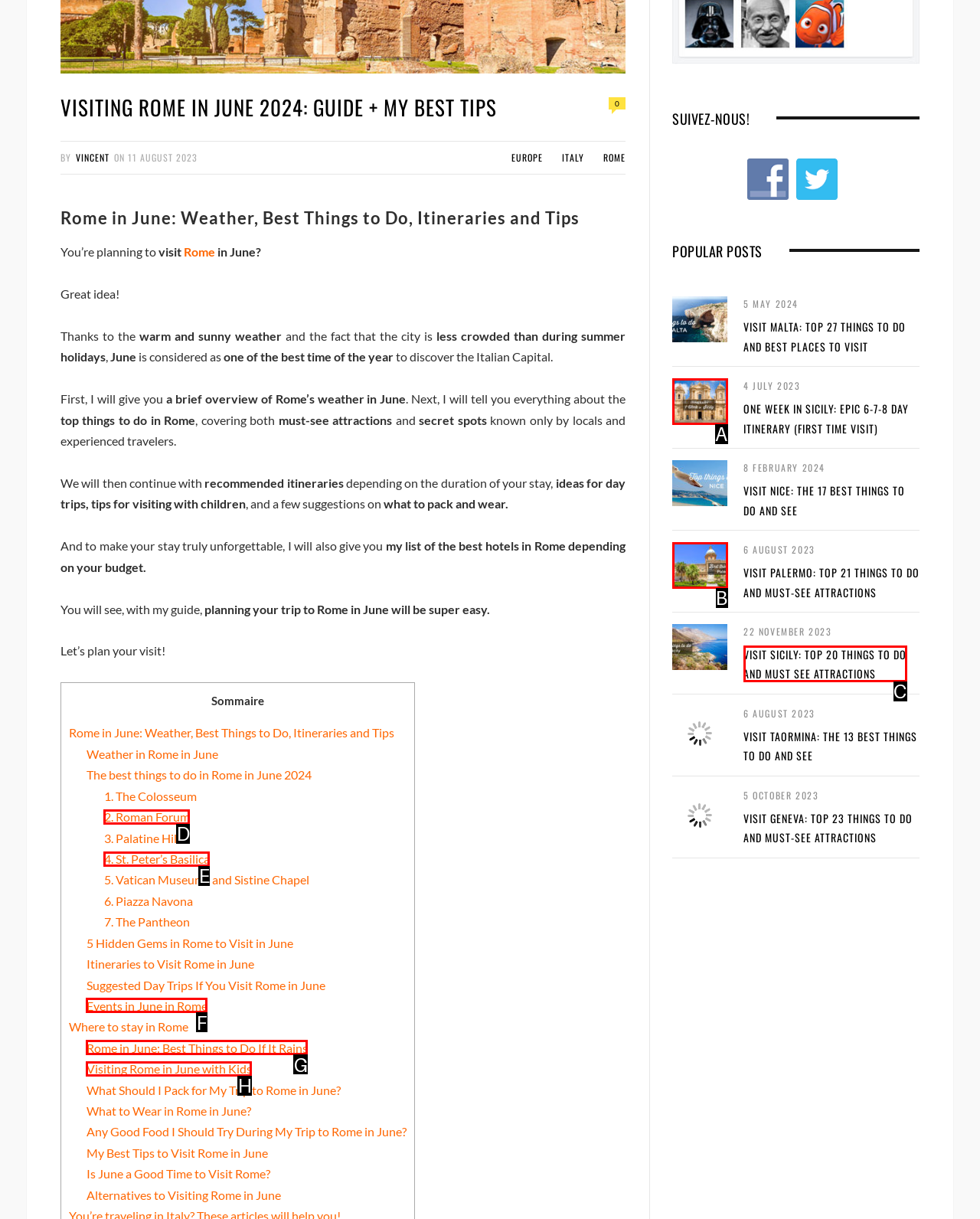Choose the option that aligns with the description: 4. St. Peter’s Basilica
Respond with the letter of the chosen option directly.

E